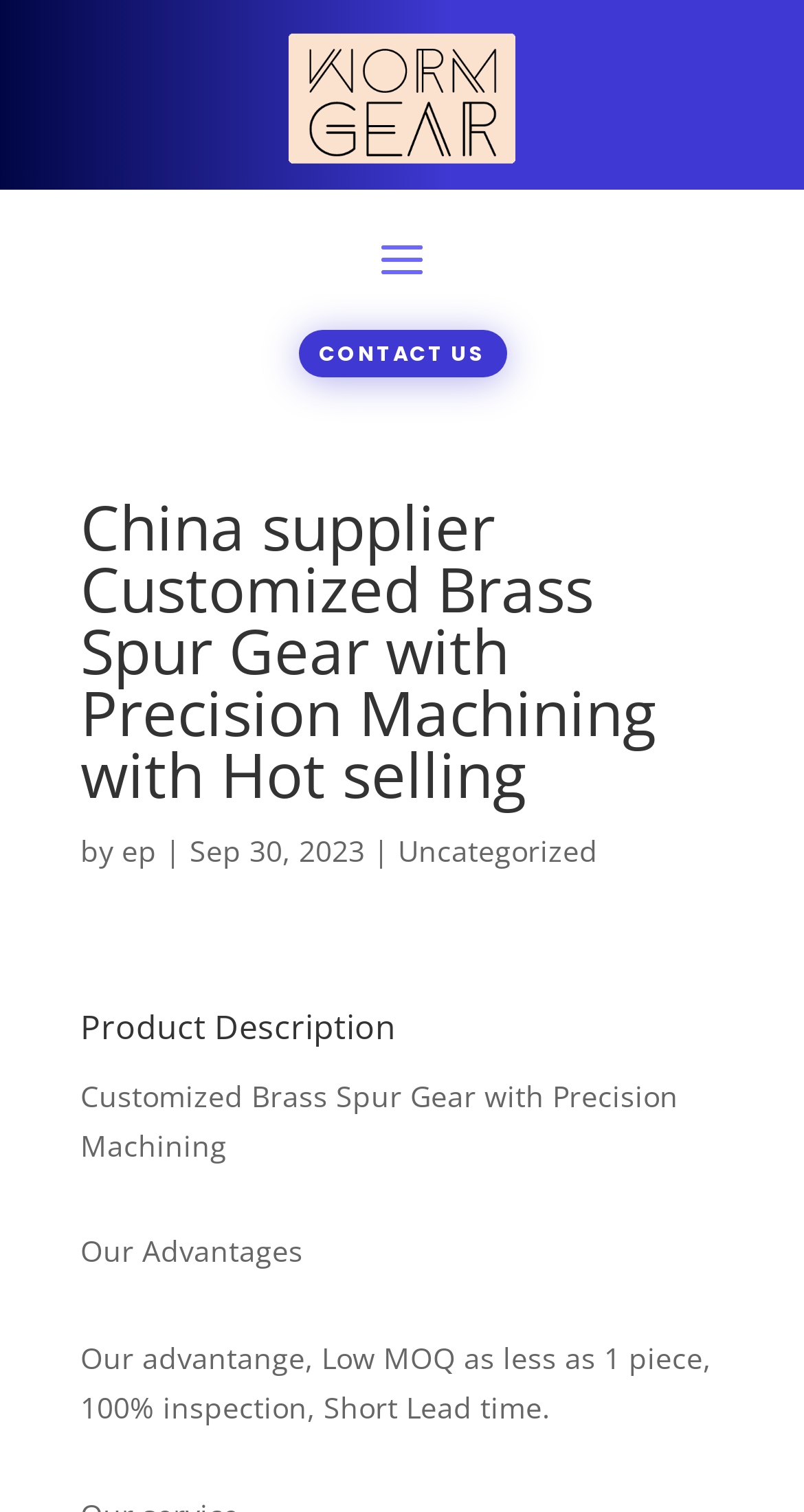What is the minimum order quantity?
Offer a detailed and exhaustive answer to the question.

The webpage mentions 'Low MOQ as less as 1 piece' under the 'Our Advantages' section, indicating that the minimum order quantity is 1 piece.